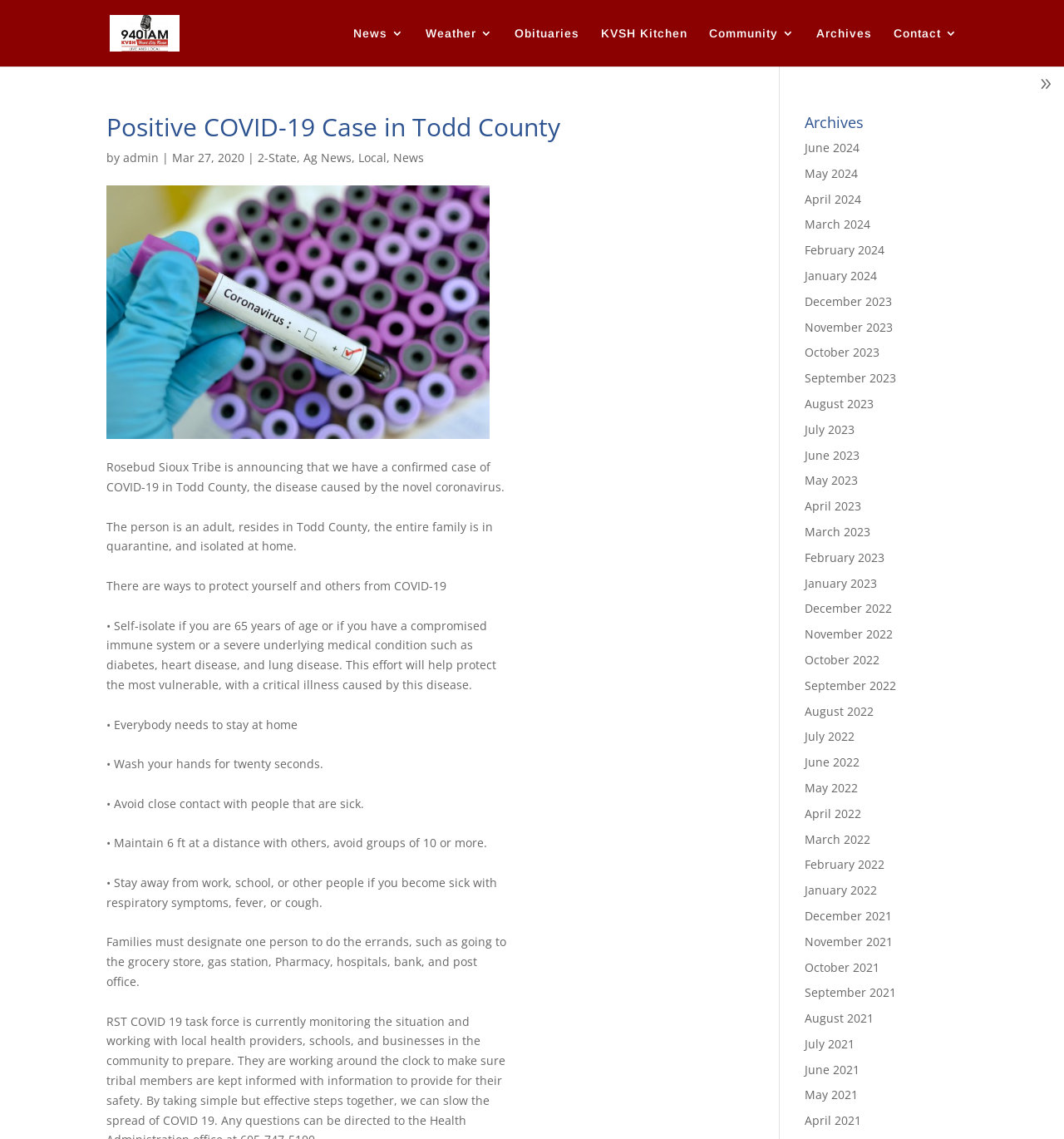Mark the bounding box of the element that matches the following description: "https://cdn.bullit.digital/kbase/20230411204005/ncr-51-book_of_abstracts_ncrdays_2023_web.pdf#page=93".

None